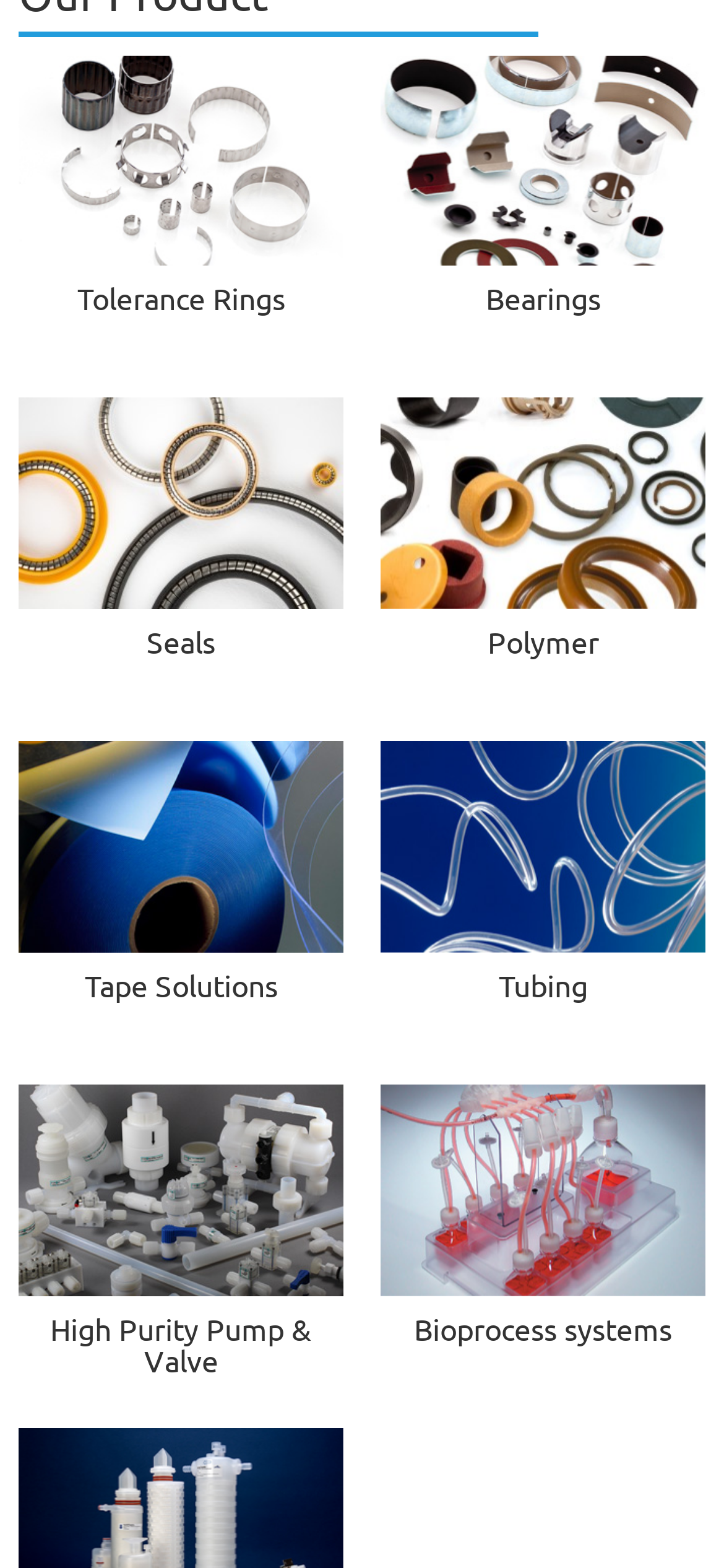What is the category below Bearings?
Provide a concise answer using a single word or phrase based on the image.

Seals